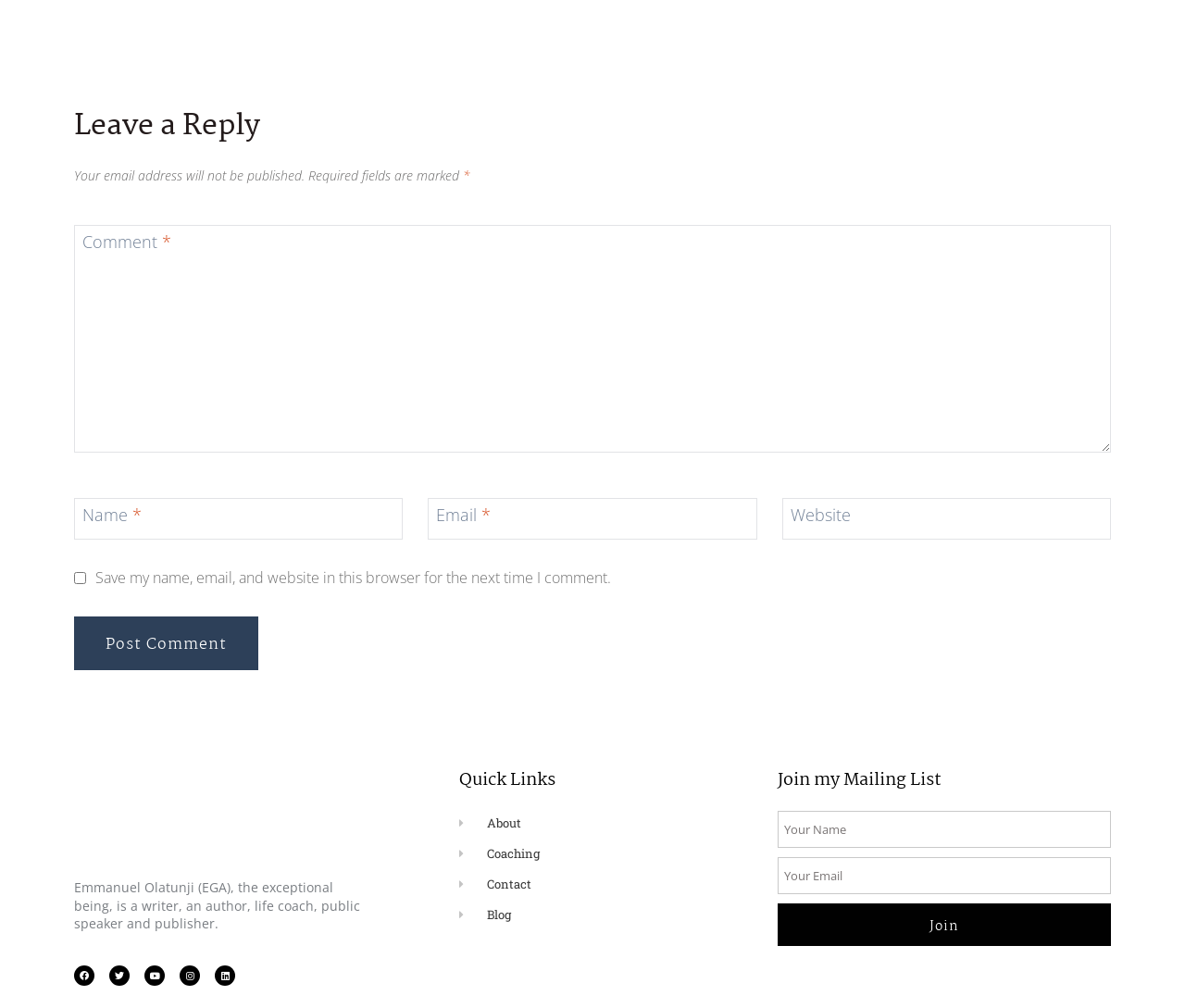Given the element description parent_node: Name name="form_fields[name]" placeholder="Your Name", predict the bounding box coordinates for the UI element in the webpage screenshot. The format should be (top-left x, top-left y, bottom-right x, bottom-right y), and the values should be between 0 and 1.

[0.656, 0.805, 0.937, 0.841]